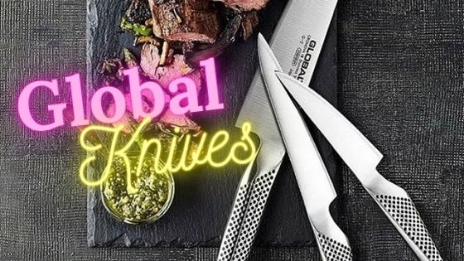What type of experience is suggested by the image?
Please respond to the question thoroughly and include all relevant details.

The inclusion of a small bowl of vibrant green sauce and the artistic arrangement of the knives and sliced meat imply a sophisticated dining experience, which is often associated with fine cuisine and upscale restaurants.